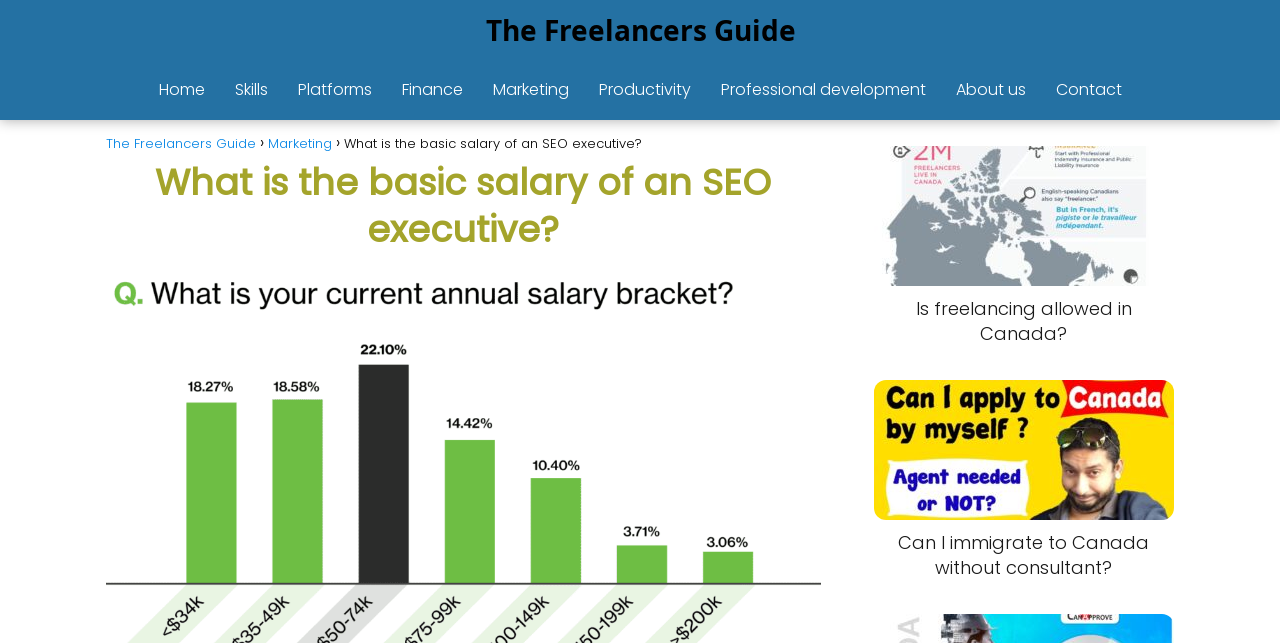Find the bounding box coordinates of the element I should click to carry out the following instruction: "go to home page".

[0.124, 0.121, 0.16, 0.157]